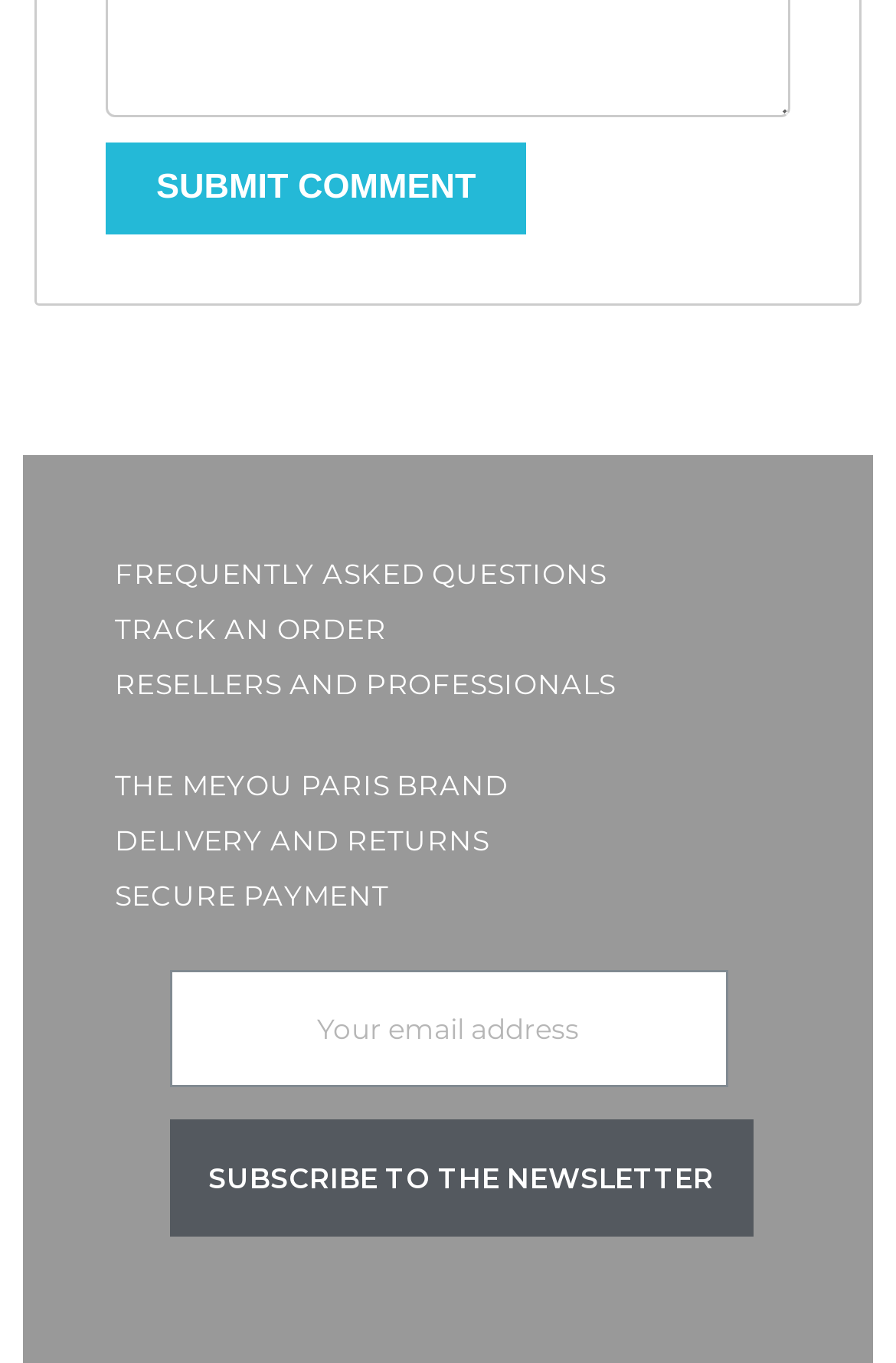What is the purpose of the button at the top?
Refer to the image and provide a detailed answer to the question.

The button at the top has the text 'SUBMIT COMMENT' and is likely used to submit a comment or feedback to the website.